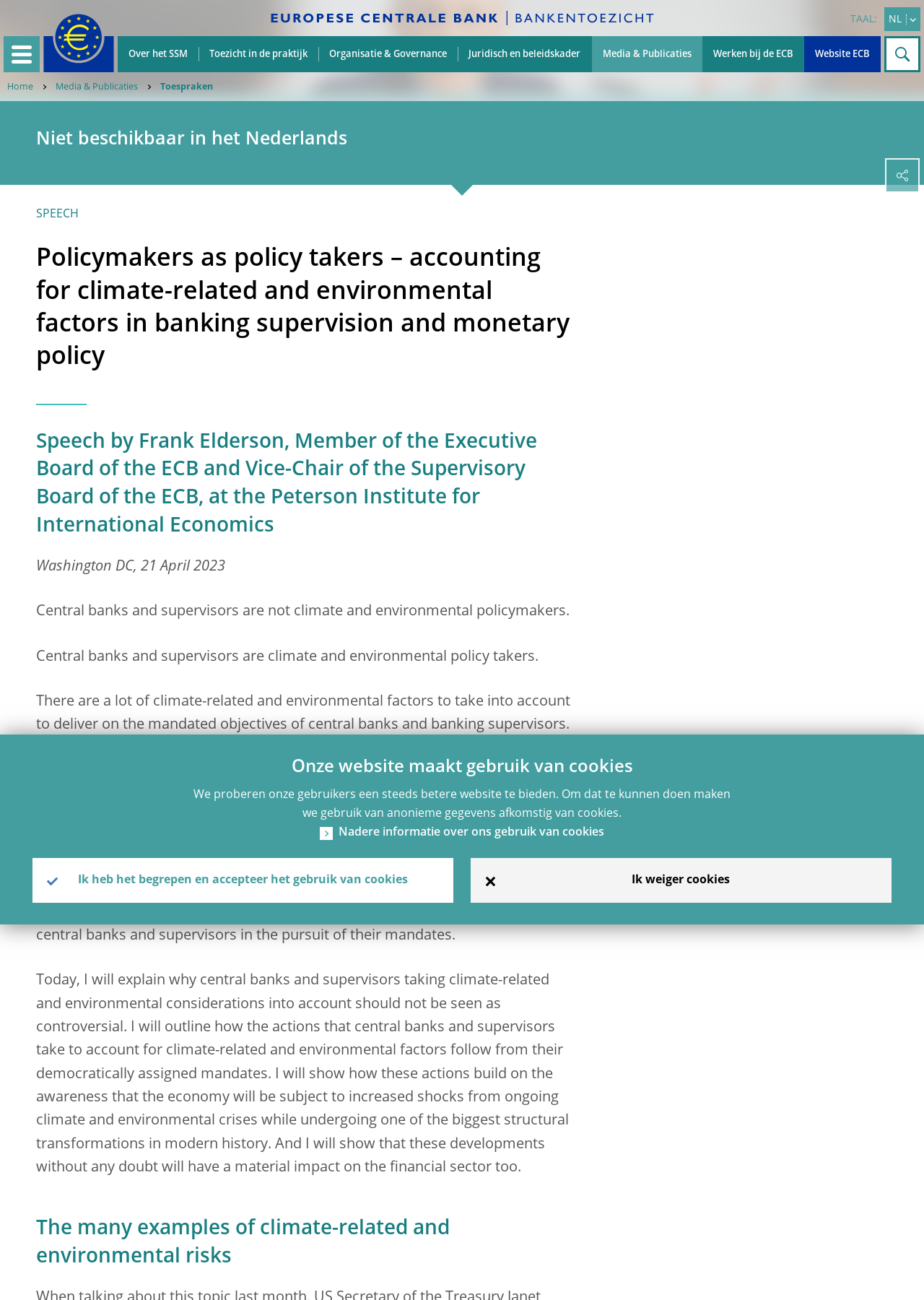Identify the main heading of the webpage and provide its text content.

Policymakers as policy takers – accounting for climate-related and environmental factors in banking supervision and monetary policy